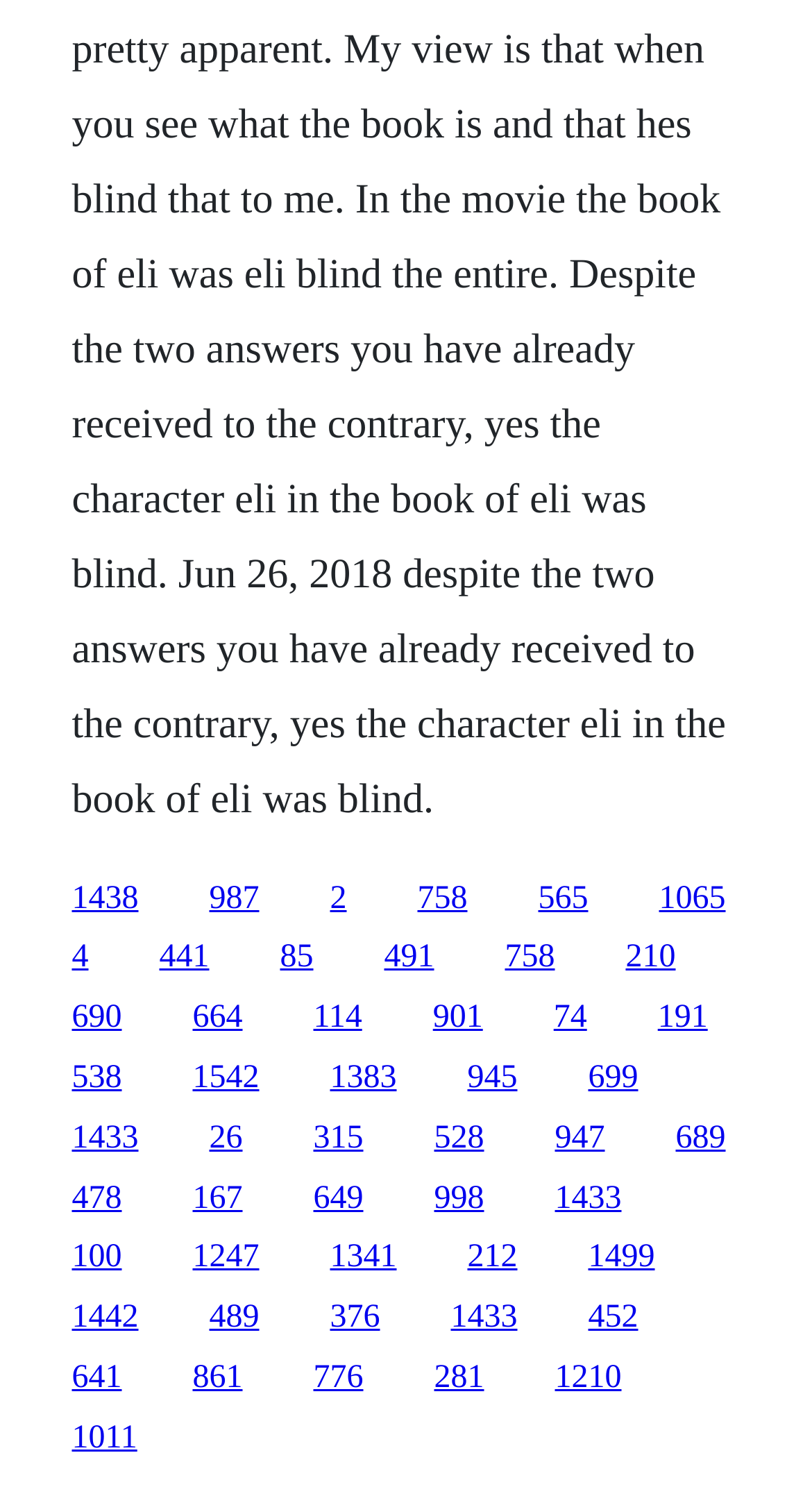Please reply with a single word or brief phrase to the question: 
Is the webpage densely populated with links?

Yes